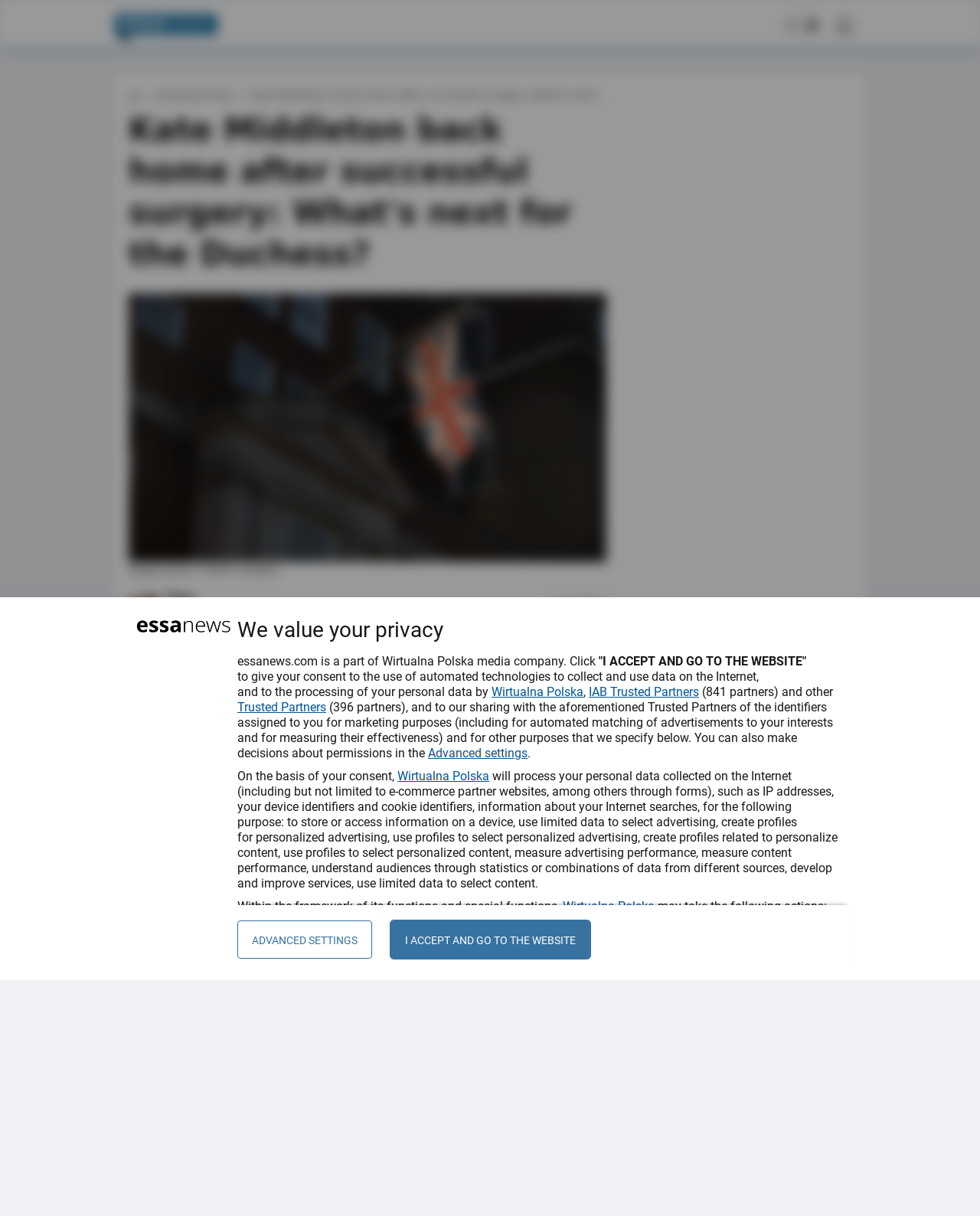Please locate the bounding box coordinates for the element that should be clicked to achieve the following instruction: "Click the 'ADVANCED SETTINGS' button". Ensure the coordinates are given as four float numbers between 0 and 1, i.e., [left, top, right, bottom].

[0.242, 0.757, 0.38, 0.788]